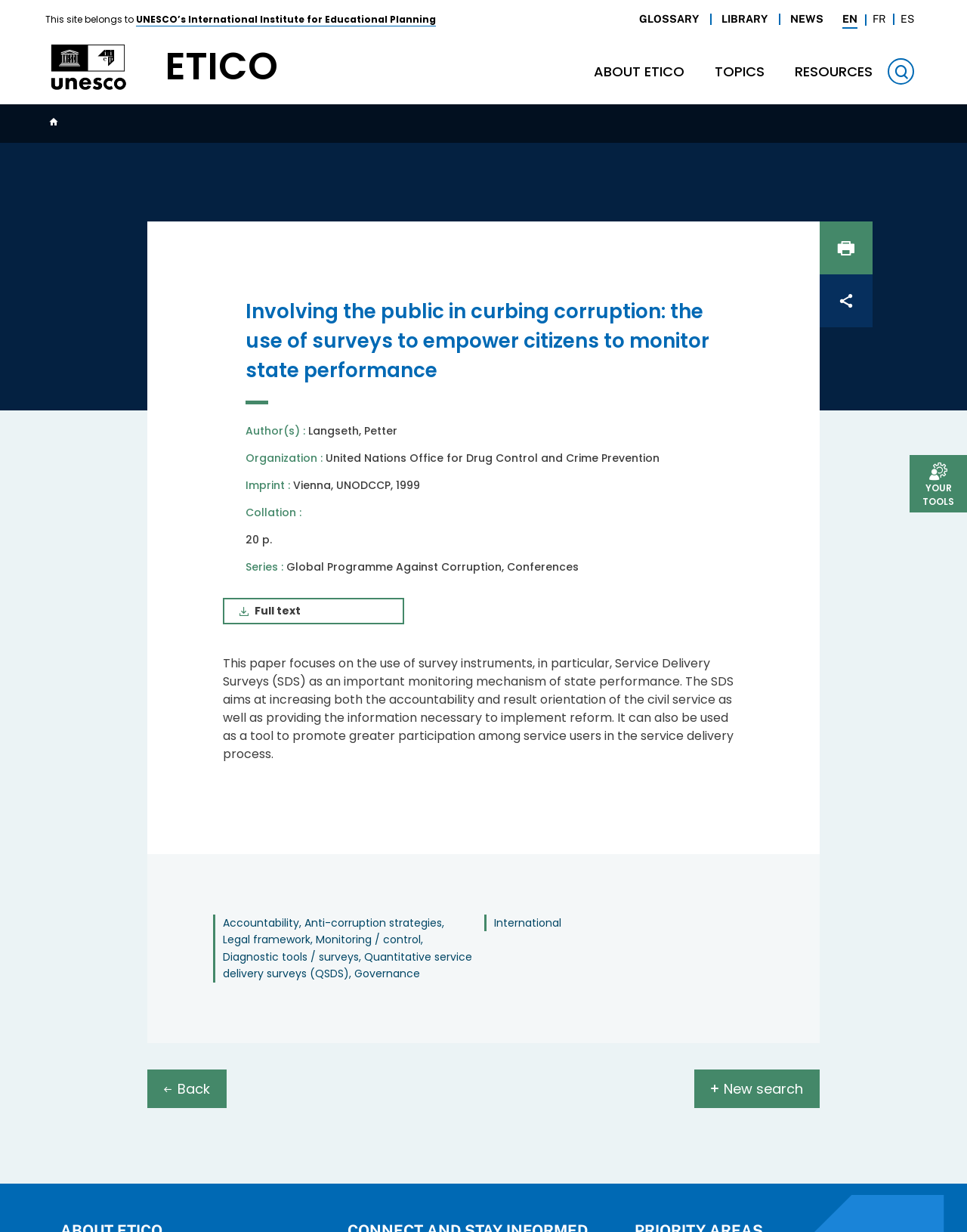Please identify the bounding box coordinates of the area that needs to be clicked to follow this instruction: "Search for something".

[0.918, 0.047, 0.945, 0.069]